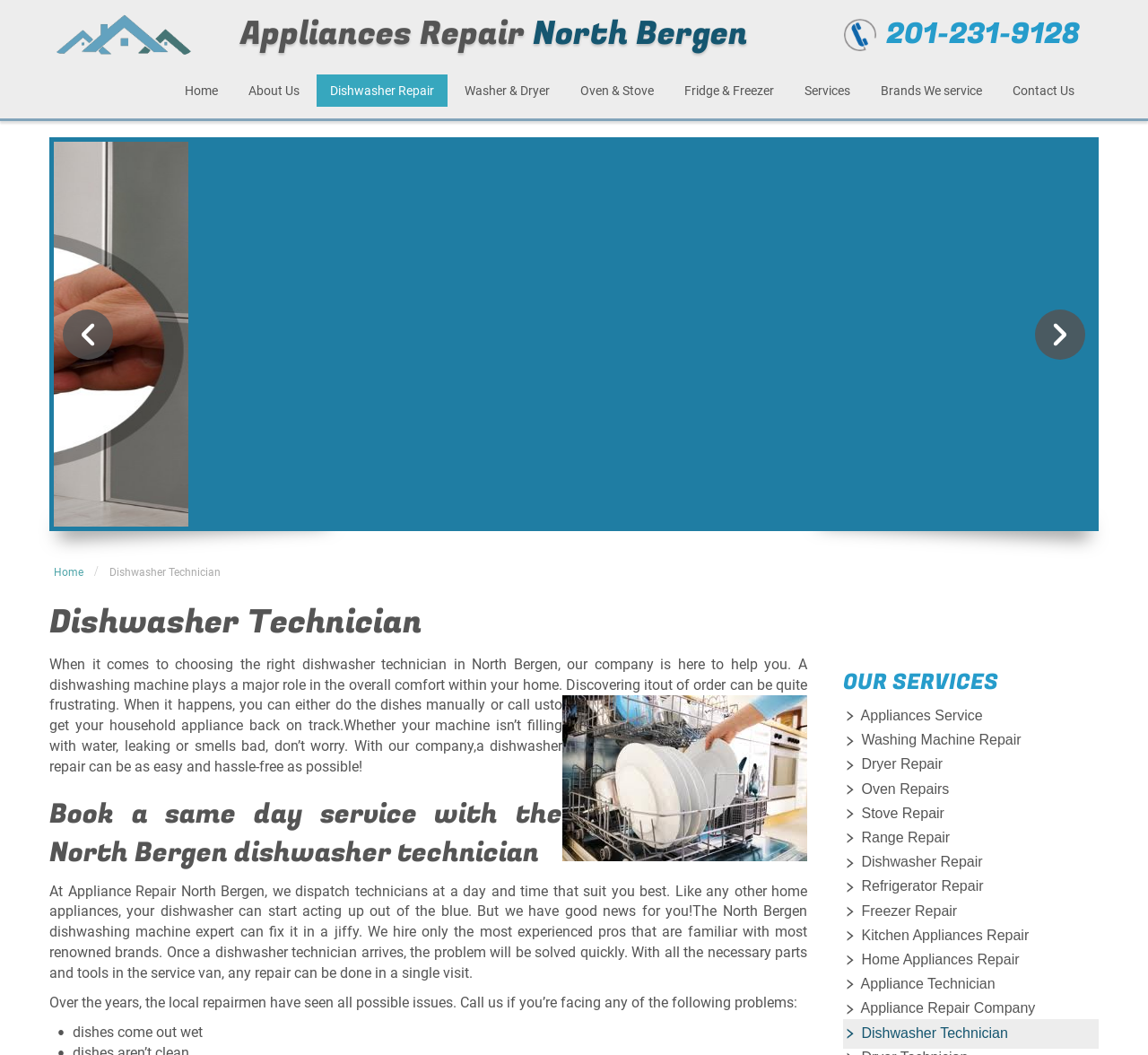Could you locate the bounding box coordinates for the section that should be clicked to accomplish this task: "Click on the HOME link".

None